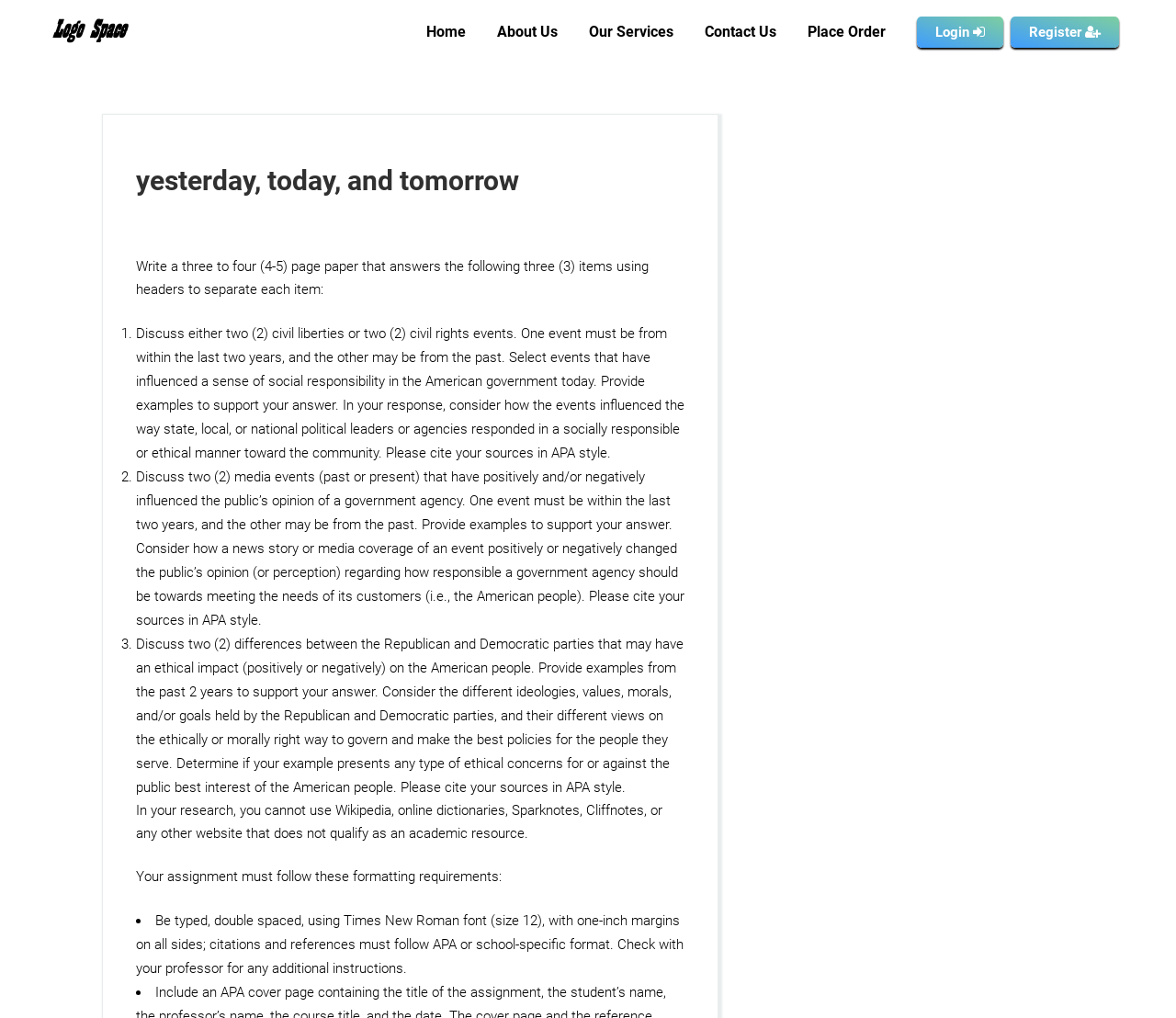Pinpoint the bounding box coordinates of the clickable element to carry out the following instruction: "Click the 'Login' link."

[0.78, 0.016, 0.853, 0.047]